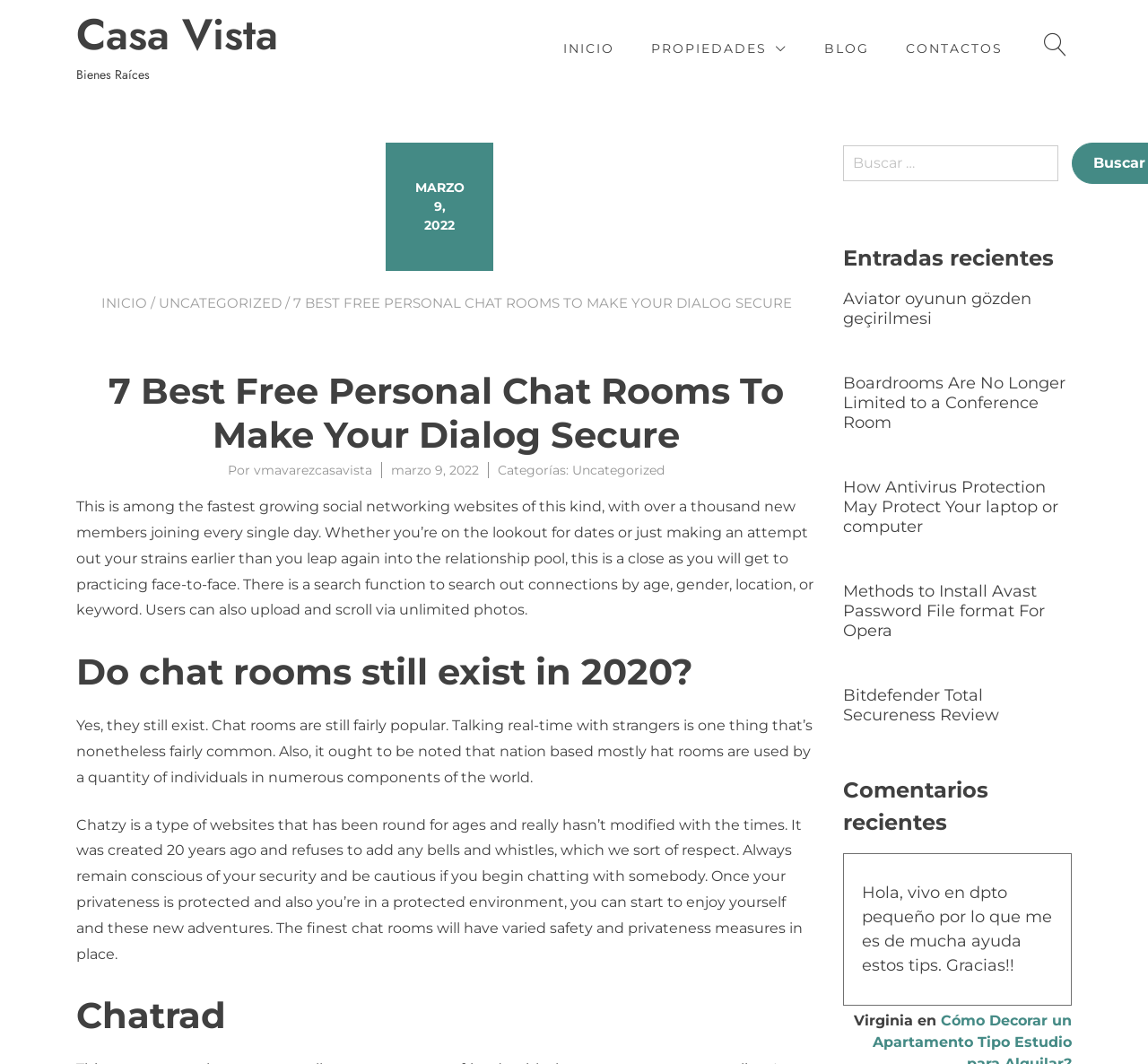Identify the bounding box for the UI element that is described as follows: "parent_node: Buscar: name="s" placeholder="Buscar …"".

[0.734, 0.136, 0.922, 0.17]